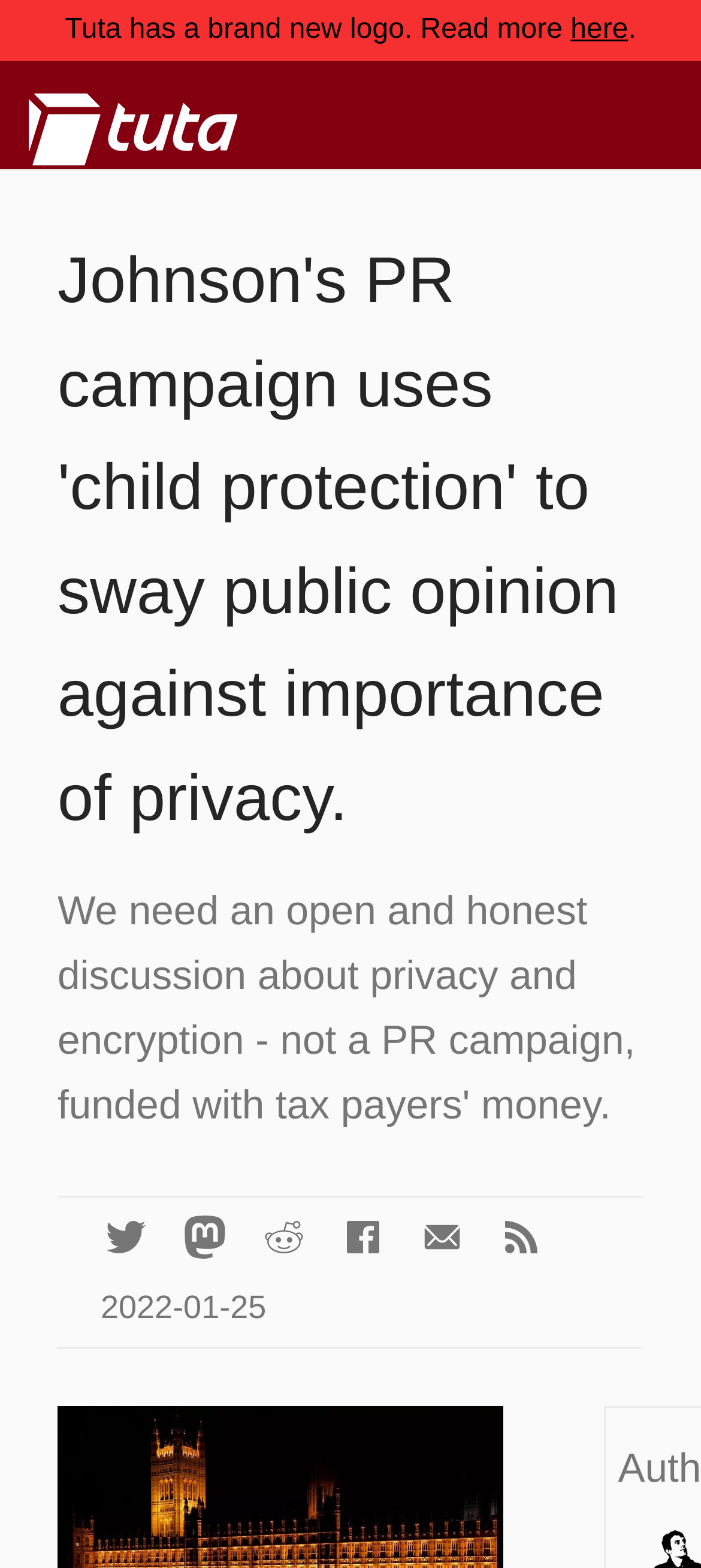Summarize the webpage in an elaborate manner.

The webpage appears to be an article or blog post discussing the importance of privacy and encryption. At the top of the page, there is a logo of Tutanota, accompanied by two small images, and a link to the brand. Below the logo, there is a heading that reads "Johnson's PR campaign uses 'child protection' to sway public opinion against importance of privacy." 

To the right of the logo, there is a link that says "Tuta has a brand new logo. Read more" with a "here" link next to it. The main content of the page is divided into two sections, with the first section having a heading that repeats the title of the article. The second section has a heading that reads "We need an open and honest discussion about privacy and encryption - not a PR campaign, funded with tax payers' money." 

Below the main content, there are six links, each accompanied by a small image, arranged horizontally across the page. These links appear to be some sort of social media or sharing links. At the bottom of the page, there is a date "2022-01-25" indicating when the article was published.